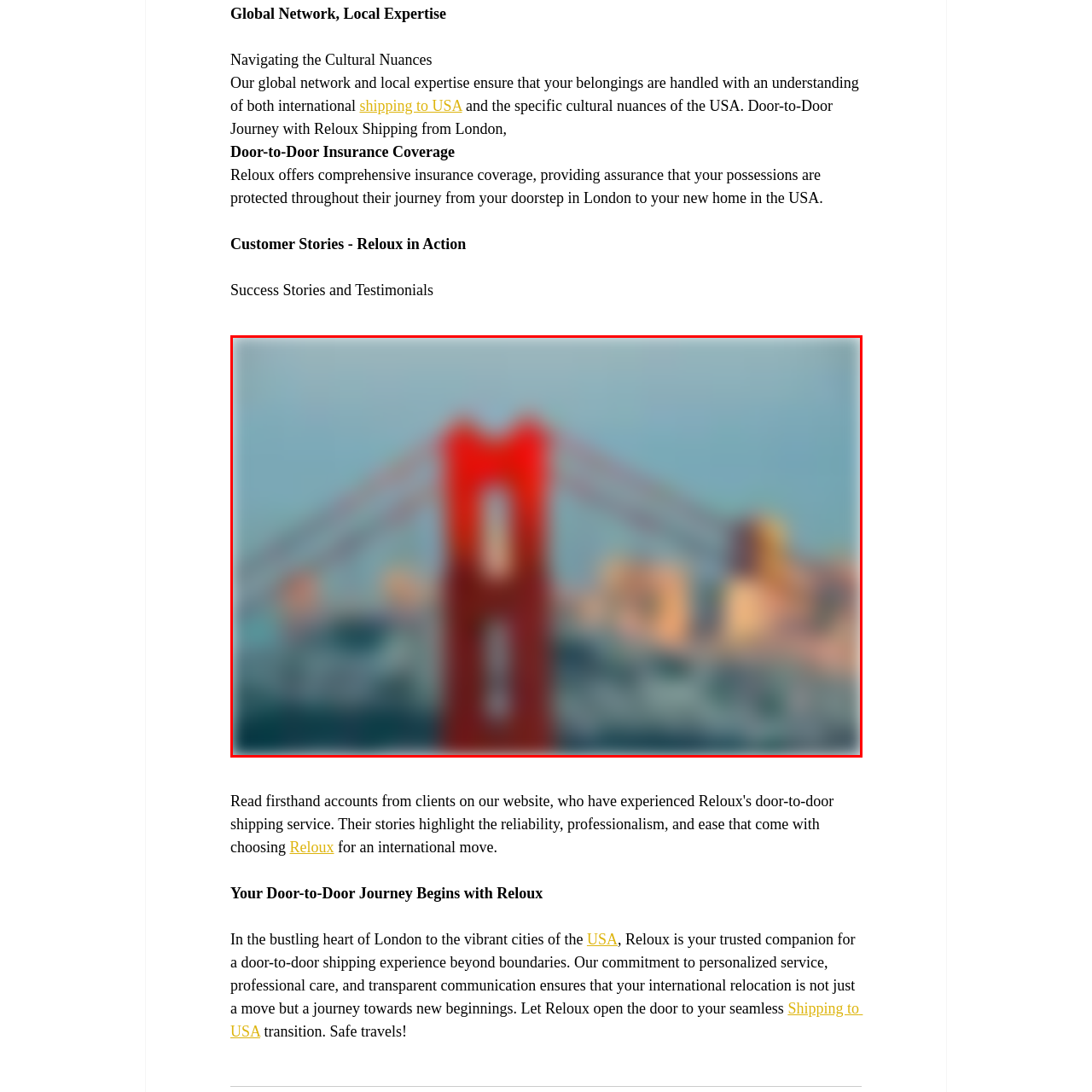Study the image inside the red outline, What is the location of the city in the background? 
Respond with a brief word or phrase.

San Francisco